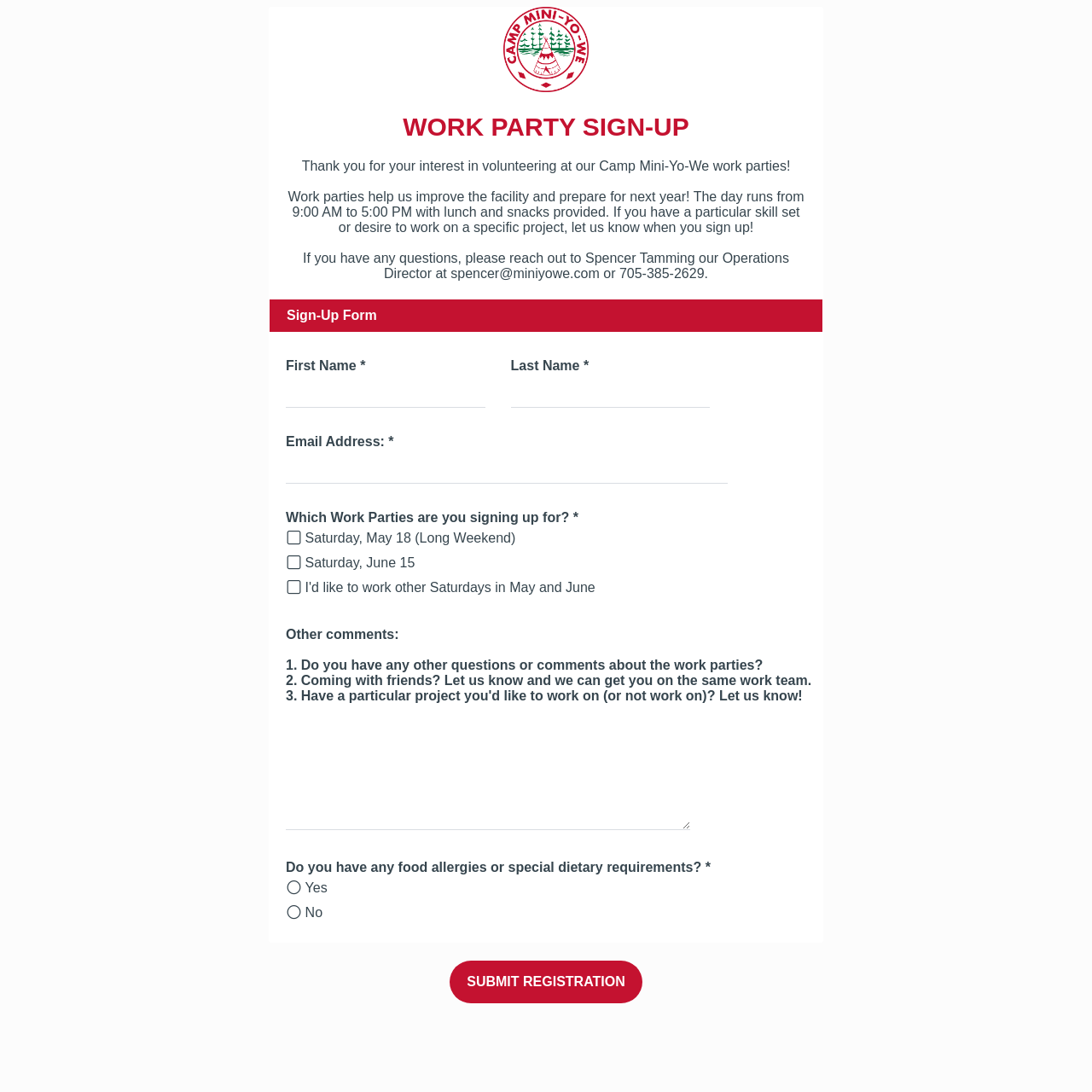From the given element description: "parent_node: First Name * name="RESULT_TextField-4"", find the bounding box for the UI element. Provide the coordinates as four float numbers between 0 and 1, in the order [left, top, right, bottom].

[0.262, 0.343, 0.444, 0.373]